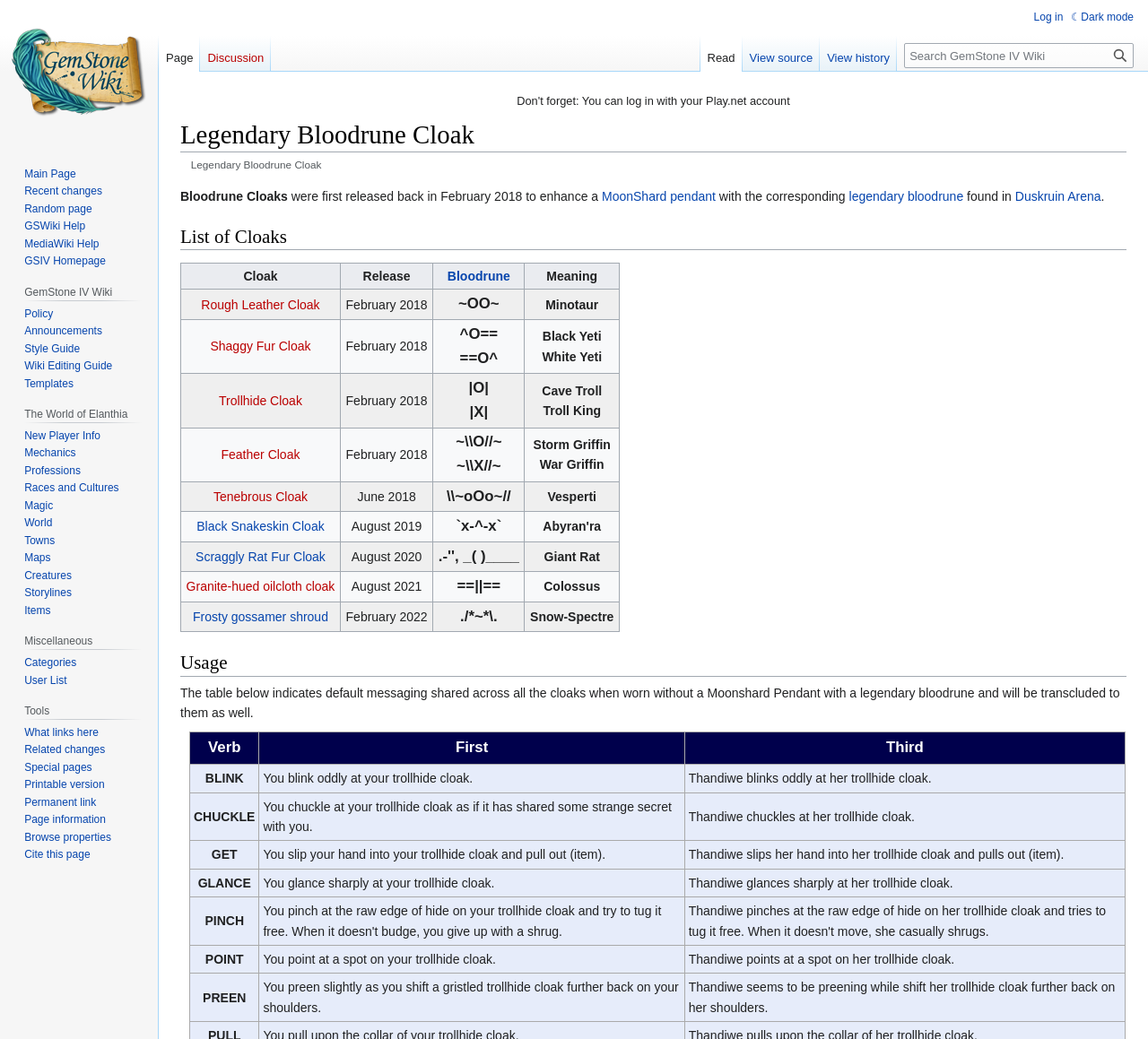Highlight the bounding box coordinates of the region I should click on to meet the following instruction: "Click the 'MoonShard pendant' link".

[0.524, 0.182, 0.623, 0.196]